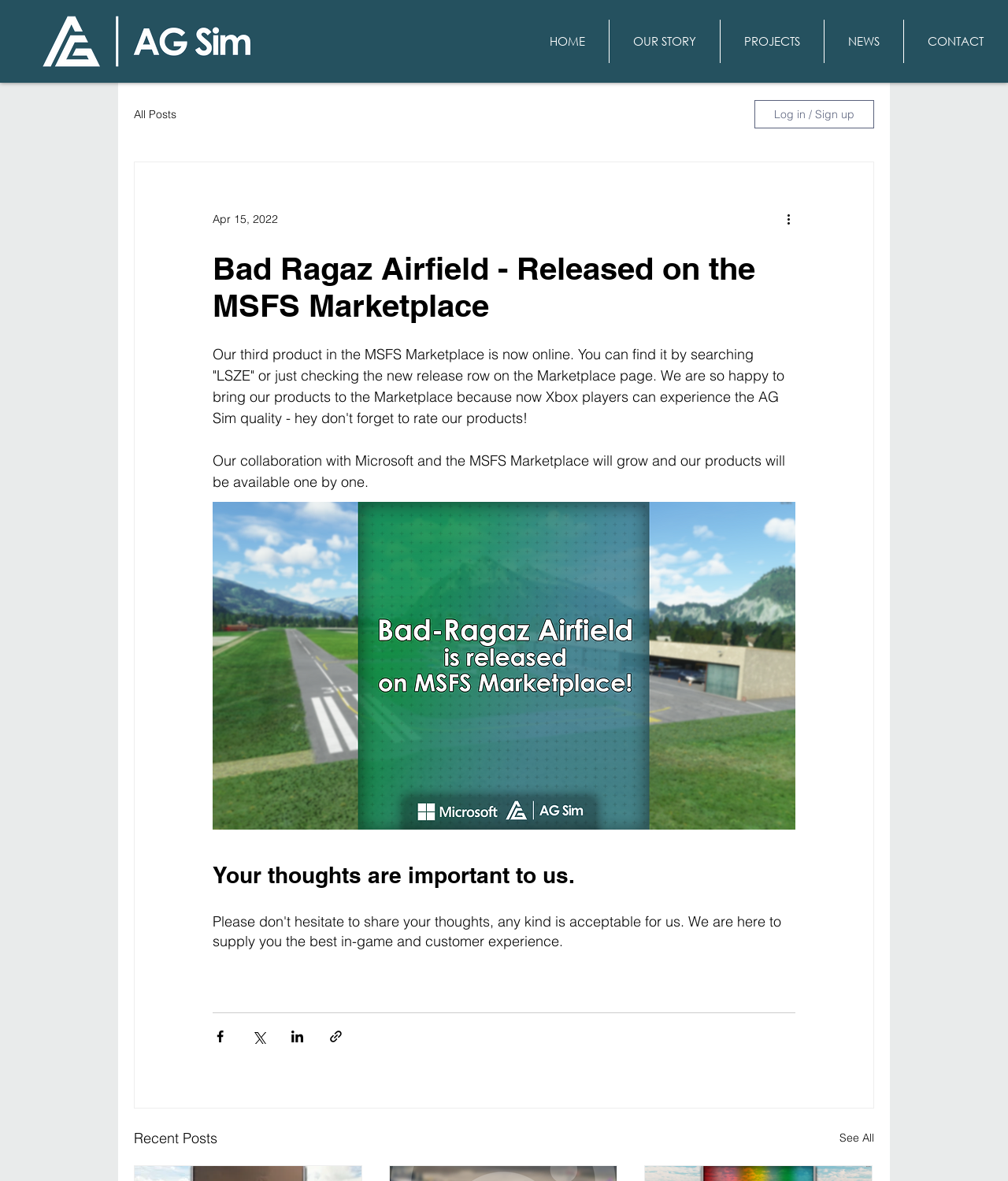Please find the bounding box coordinates of the section that needs to be clicked to achieve this instruction: "Read our story".

[0.605, 0.017, 0.714, 0.053]